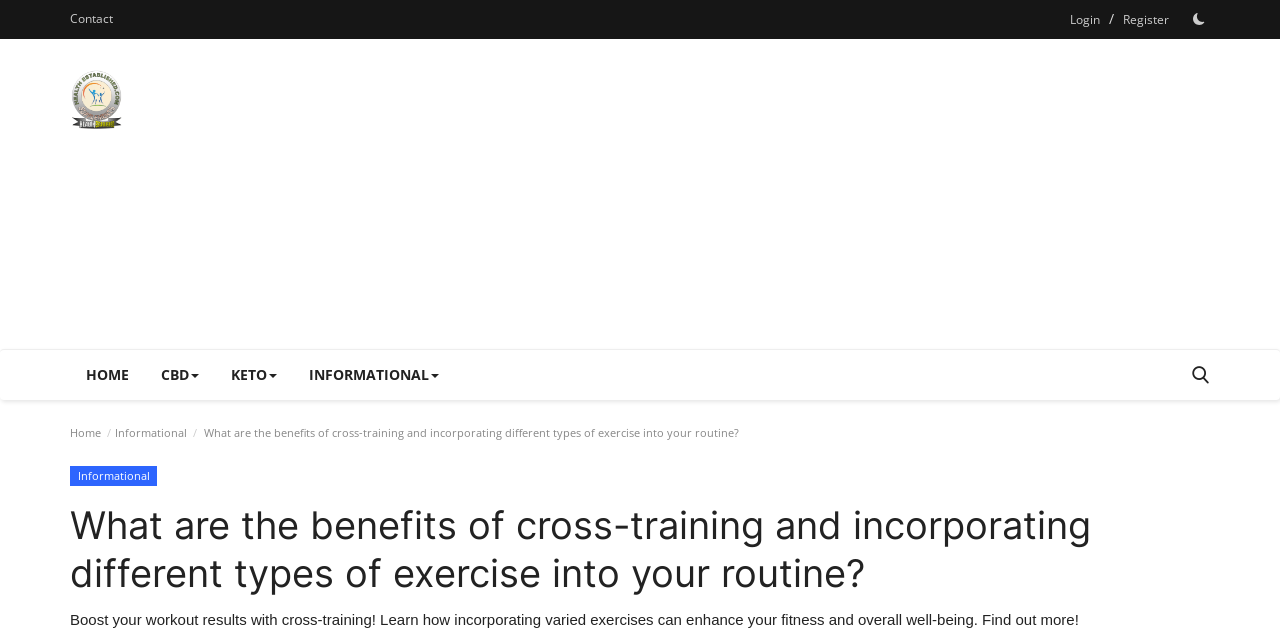Extract the main headline from the webpage and generate its text.

What are the benefits of cross-training and incorporating different types of exercise into your routine?